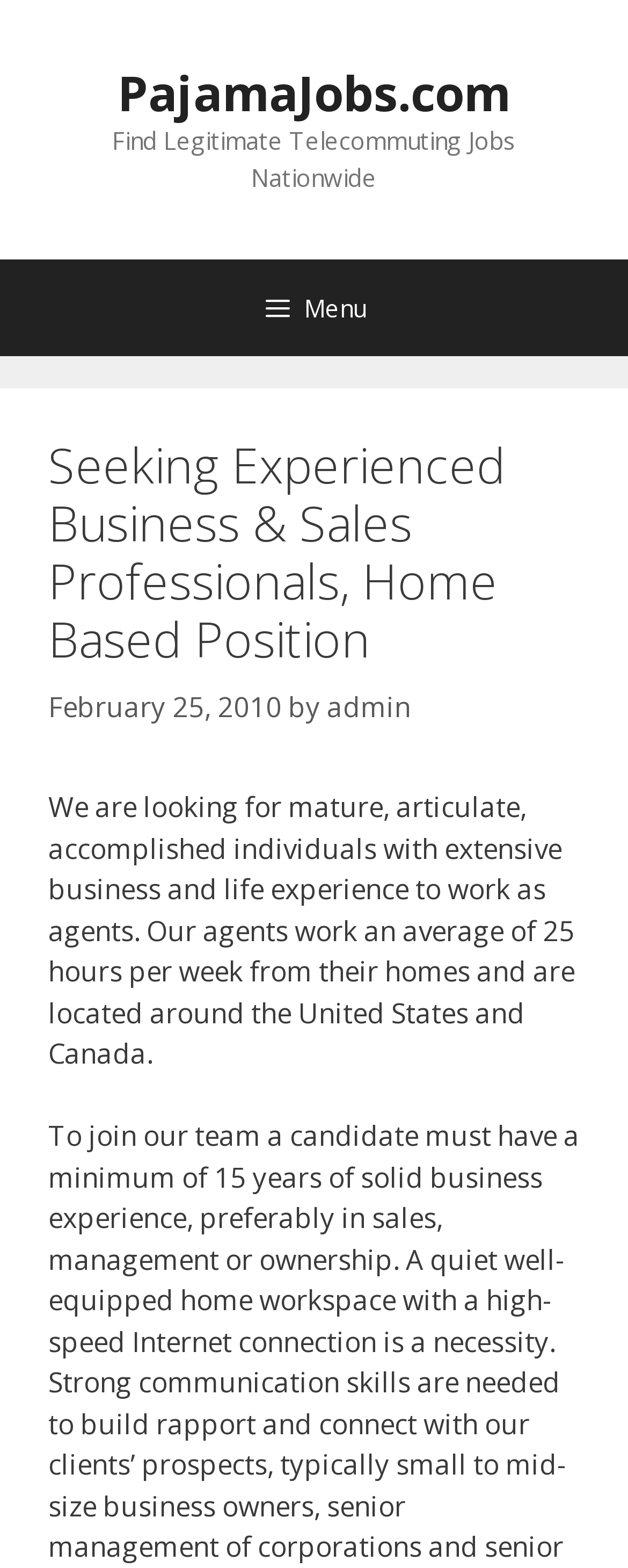Where are the agents located?
Analyze the image and deliver a detailed answer to the question.

The webpage mentions that the agents are located around the United States and Canada, which can be found in the main content section of the webpage.